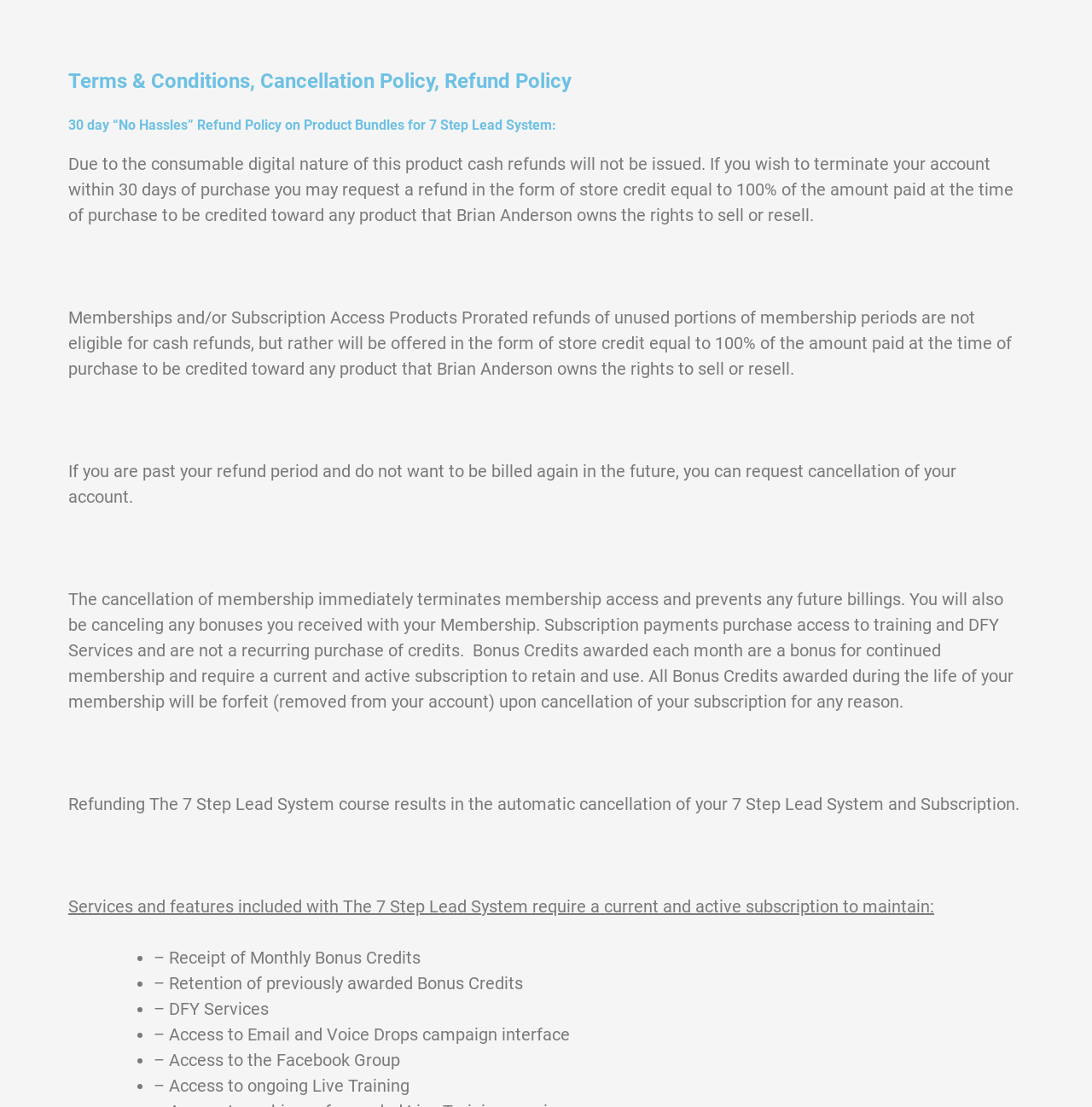With reference to the screenshot, provide a detailed response to the question below:
What happens to membership access when a refund is requested?

According to the webpage, refunding The 7 Step Lead System course results in the automatic cancellation of the membership and subscription, which means that membership access will be terminated.